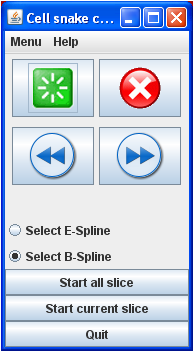Provide a comprehensive description of the image.

This image depicts the graphical user interface (GUI) of a software tool designed for tracking cells using snake algorithms, as part of a project led by Jonathan Besuchet. The interface is labeled "Cell snake control" and features several control buttons. The green button on the top left typically signifies a start or continue action, while the red button to the right likely serves as a stop or cancel function. Below, two horizontal arrows provide navigation control for moving through image slices—representing frames in a stack of images.

Users can choose between two spline selection options, E-Spline and B-Spline, indicating the different algorithms available for cell tracking. The interface also includes functional buttons such as "Start all slice," "Start current slice," and "Quit," allowing users to initiate tracking across all image slices or just the one currently being viewed. This GUI highlights the primary functionalities available for researchers working on image segmentation and cell tracking projects in biomedical imaging.